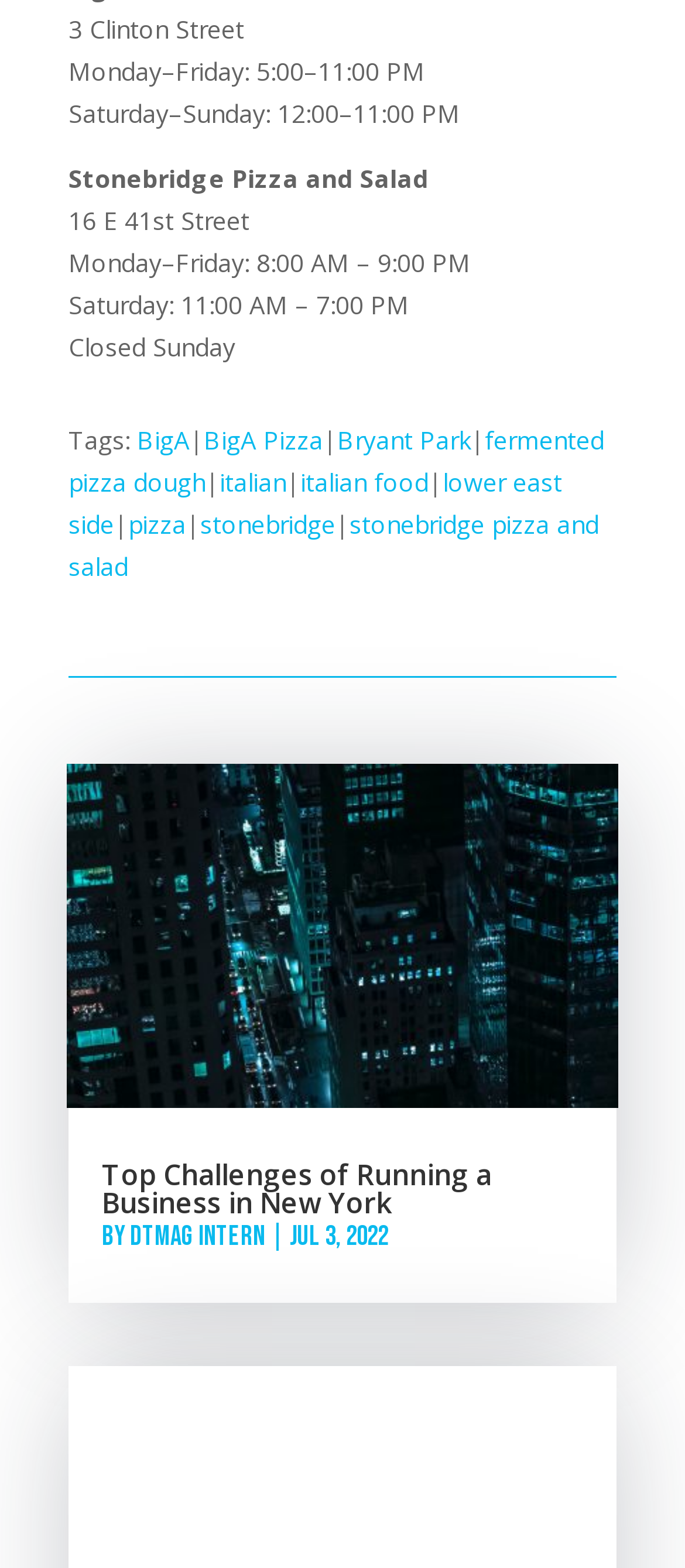Please specify the bounding box coordinates of the clickable region to carry out the following instruction: "Click the link to Stonebridge Pizza and Salad". The coordinates should be four float numbers between 0 and 1, in the format [left, top, right, bottom].

[0.1, 0.104, 0.626, 0.125]